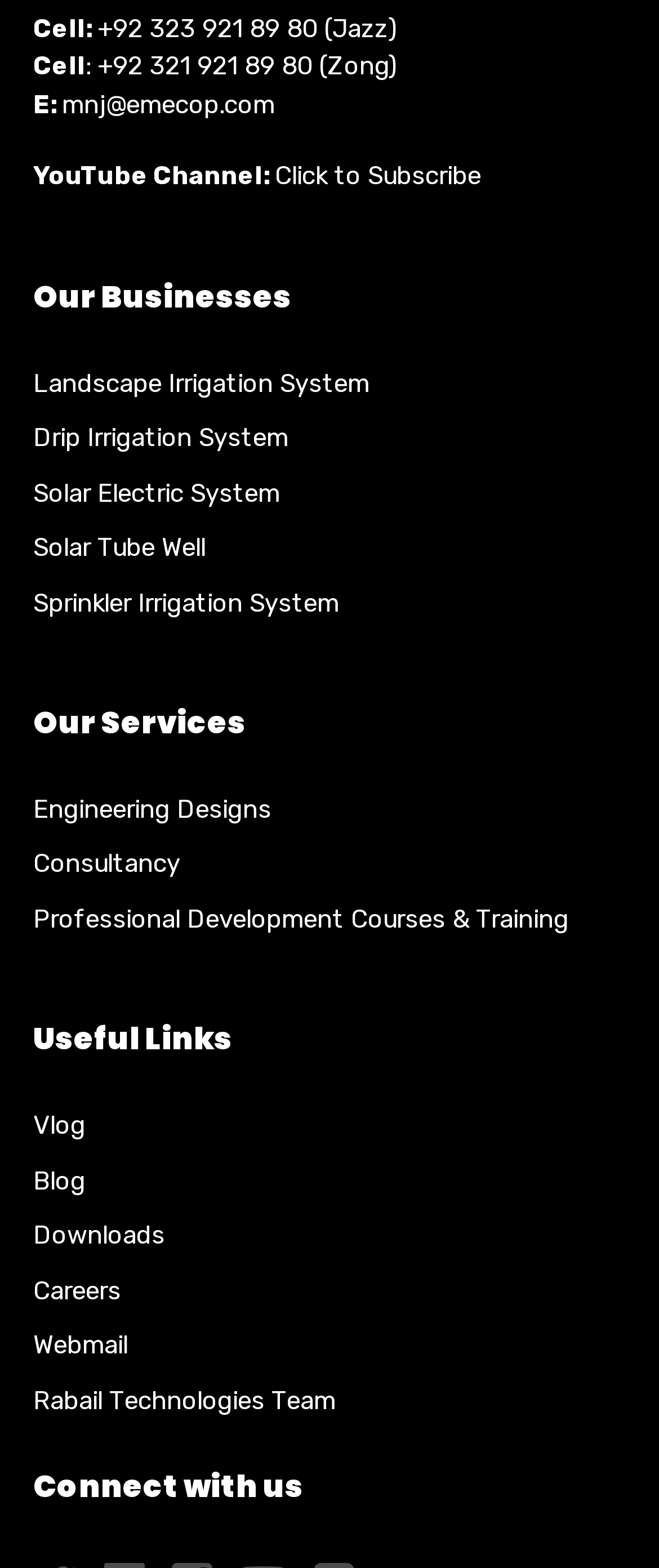What is the email address provided?
Please give a well-detailed answer to the question.

The email address is provided in the top section of the webpage, where the contact information is listed. It is displayed as 'mnj@emecop.com'.